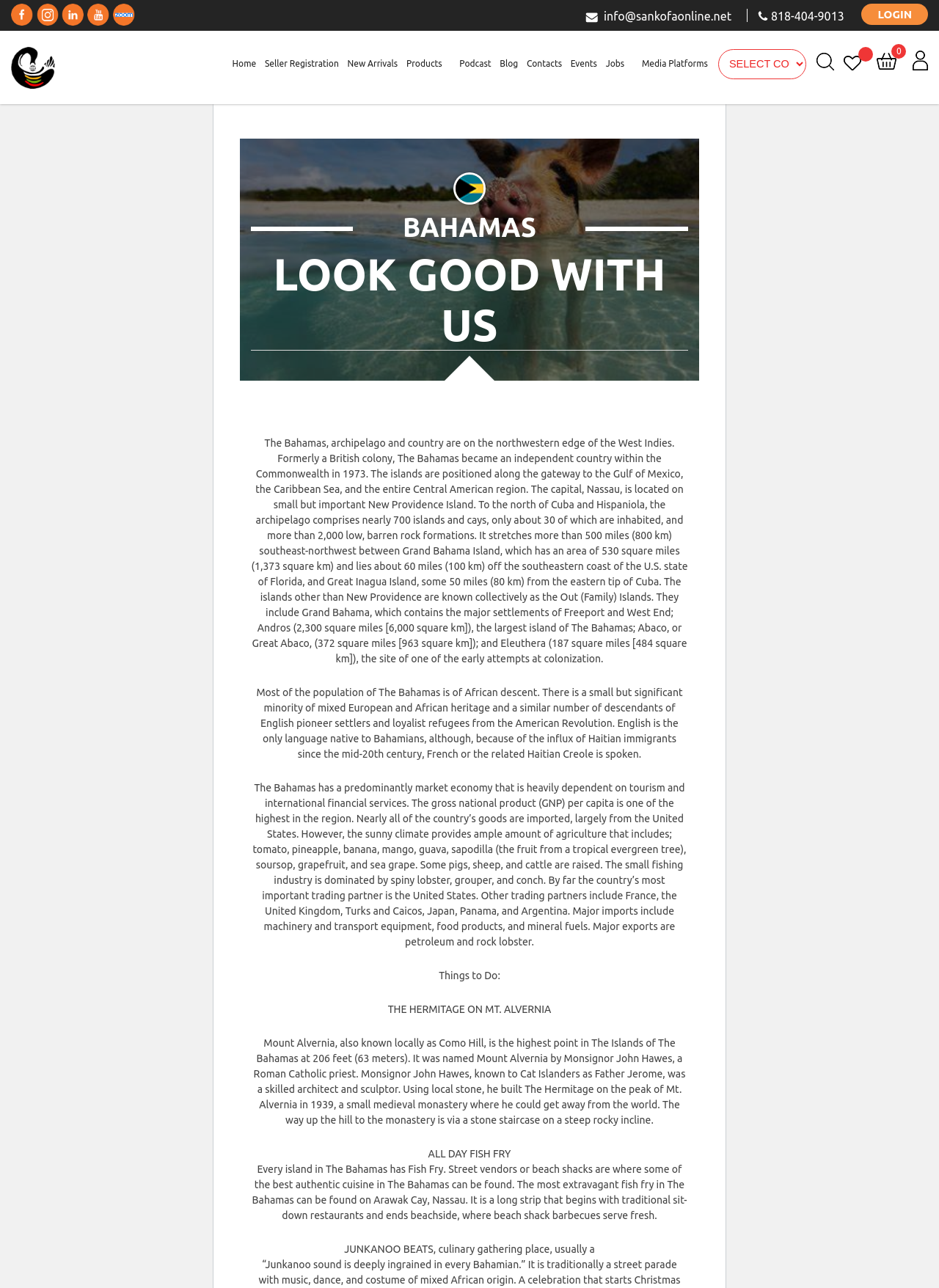Specify the bounding box coordinates of the area that needs to be clicked to achieve the following instruction: "Click on the 'LOGIN' button".

[0.917, 0.003, 0.988, 0.019]